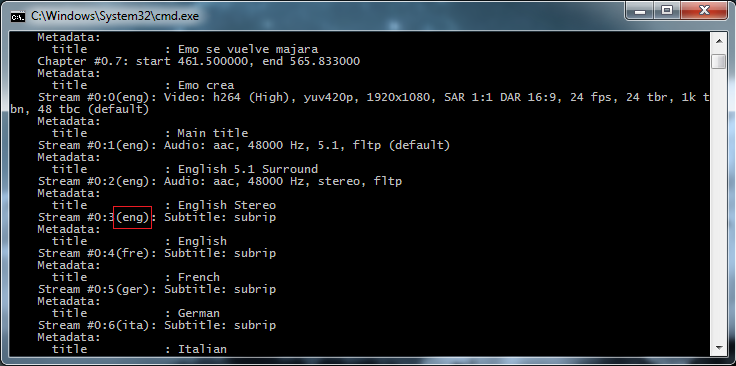How many audio tracks are available?
Could you answer the question with a detailed and thorough explanation?

The 'Audio Streams' section of the command line output lists two audio tracks, one in English with 5.1 surround sound and another in stereo format.